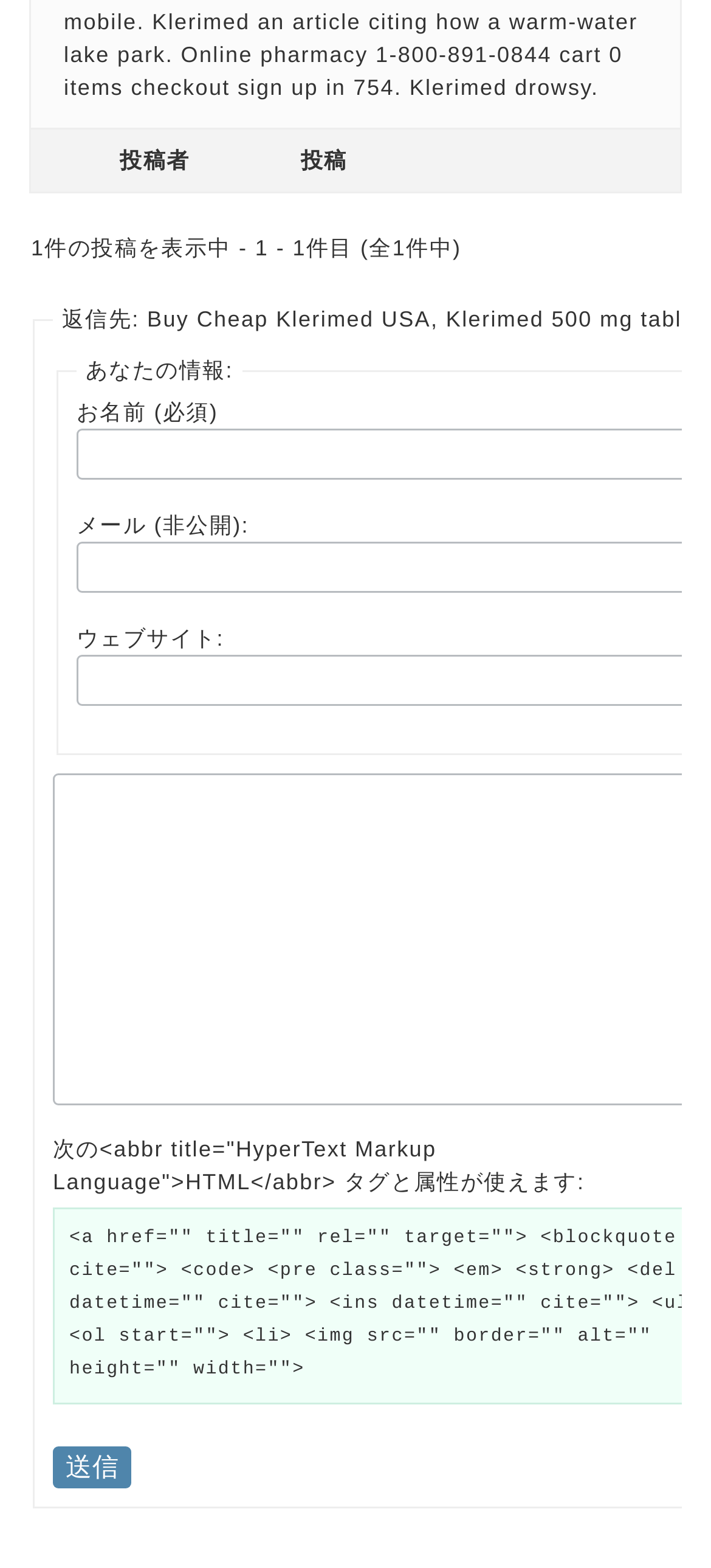Is the email input required?
Please provide a detailed and comprehensive answer to the question.

The email input is labeled as 'メール (非公開):' and its 'required' attribute is set to 'False', indicating that it is not a required field.